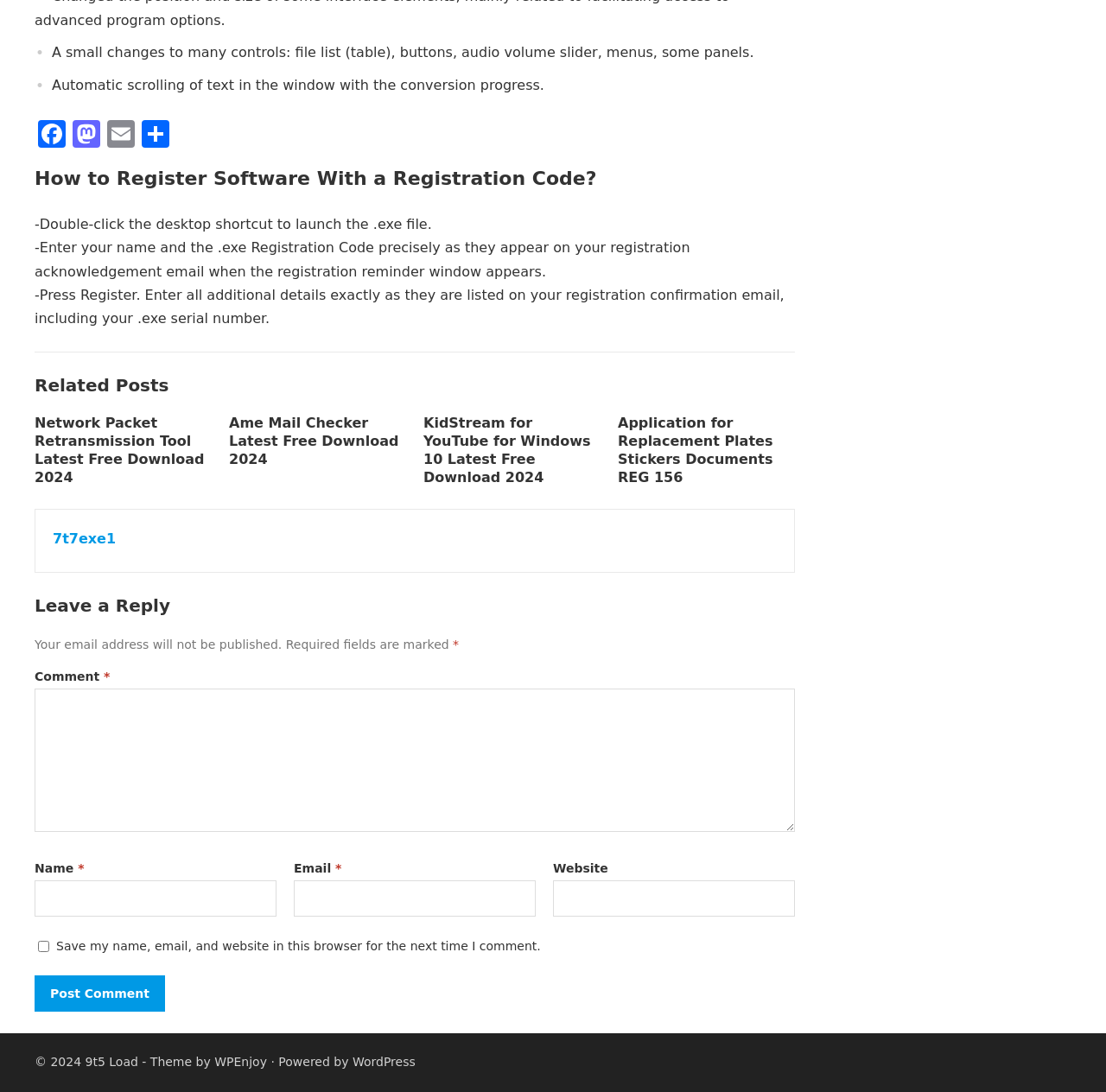Please answer the following question using a single word or phrase: 
What is the name of the social media platform with a link?

Facebook